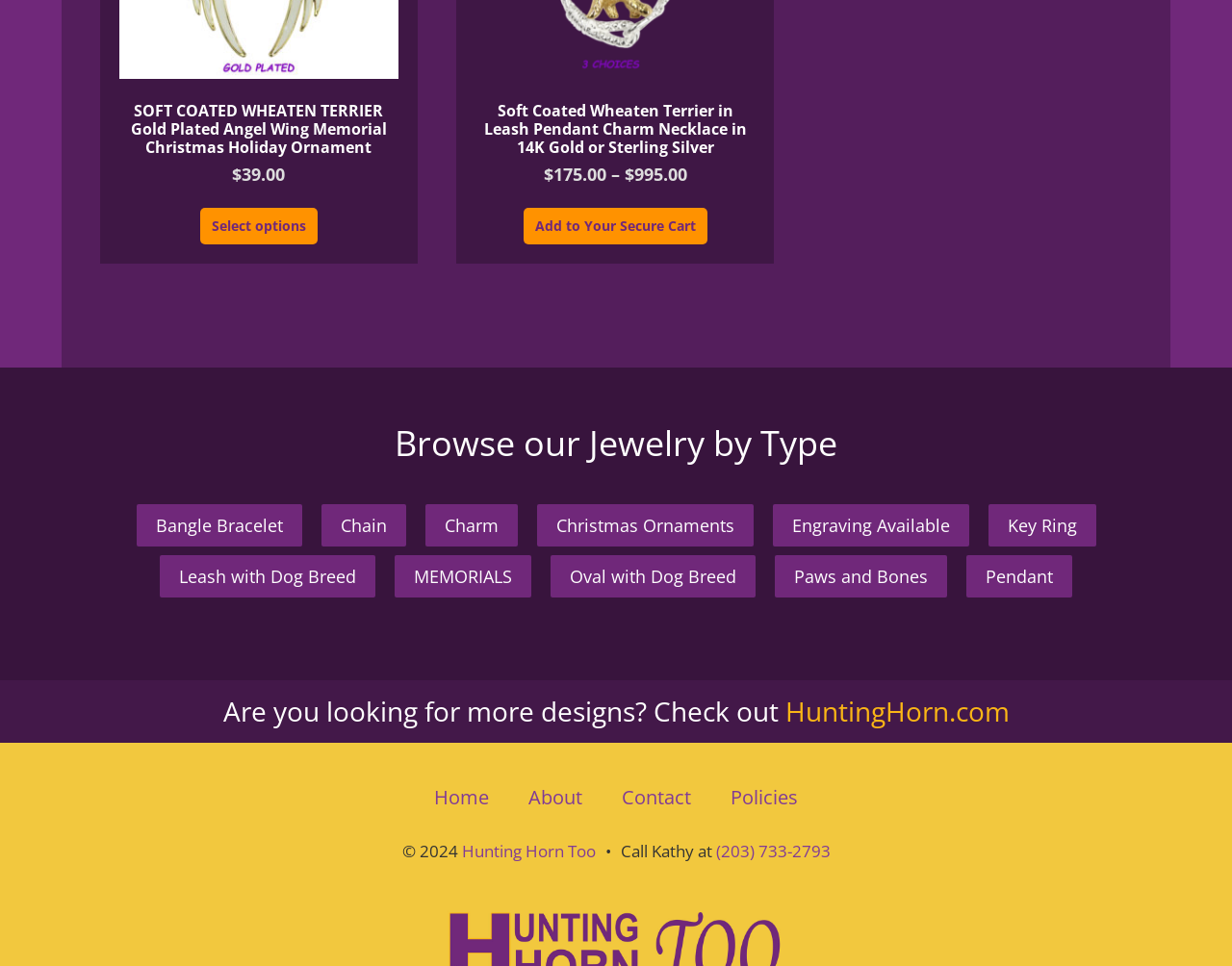Please mark the clickable region by giving the bounding box coordinates needed to complete this instruction: "Contact Kathy at (203) 733-2793".

[0.581, 0.87, 0.674, 0.893]